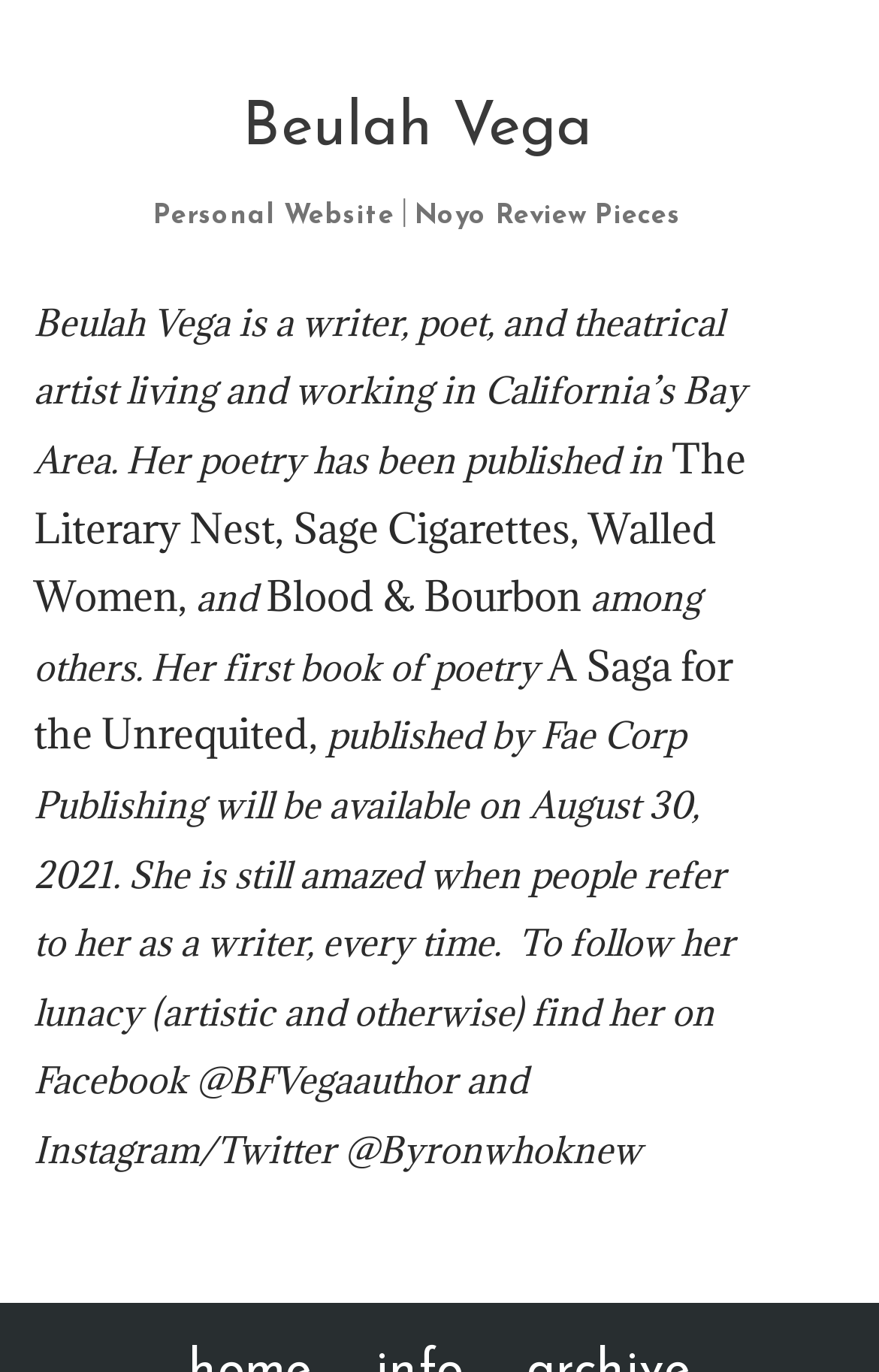Where can you find Beulah Vega's poetry?
Please use the image to provide a one-word or short phrase answer.

The Literary Nest, Sage Cigarettes, Walled Women, Blood & Bourbon